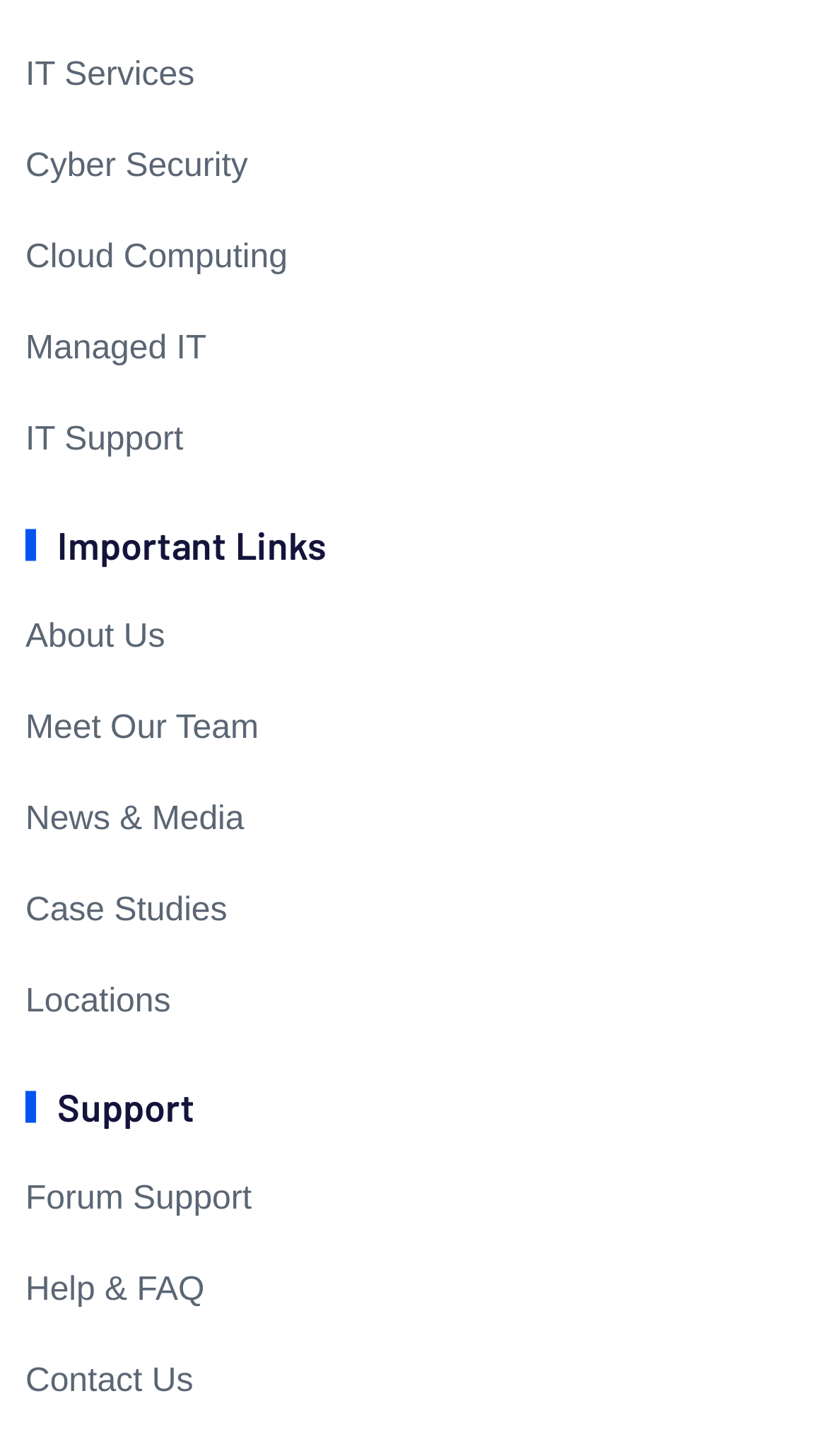Find the bounding box coordinates for the element described here: "IT Support".

[0.031, 0.285, 0.222, 0.32]